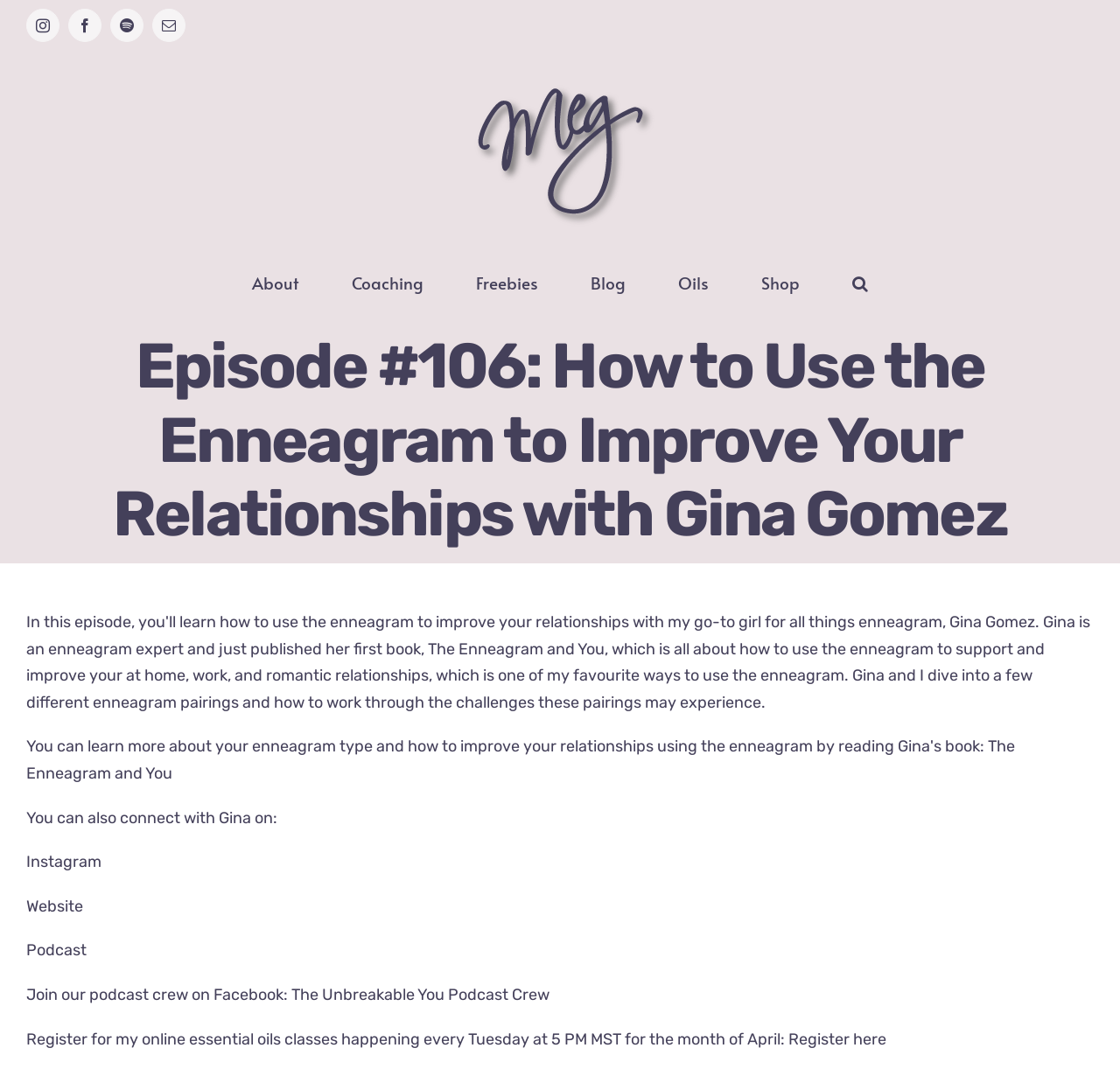Please identify the bounding box coordinates of the element's region that needs to be clicked to fulfill the following instruction: "Go to About page". The bounding box coordinates should consist of four float numbers between 0 and 1, i.e., [left, top, right, bottom].

[0.225, 0.23, 0.267, 0.295]